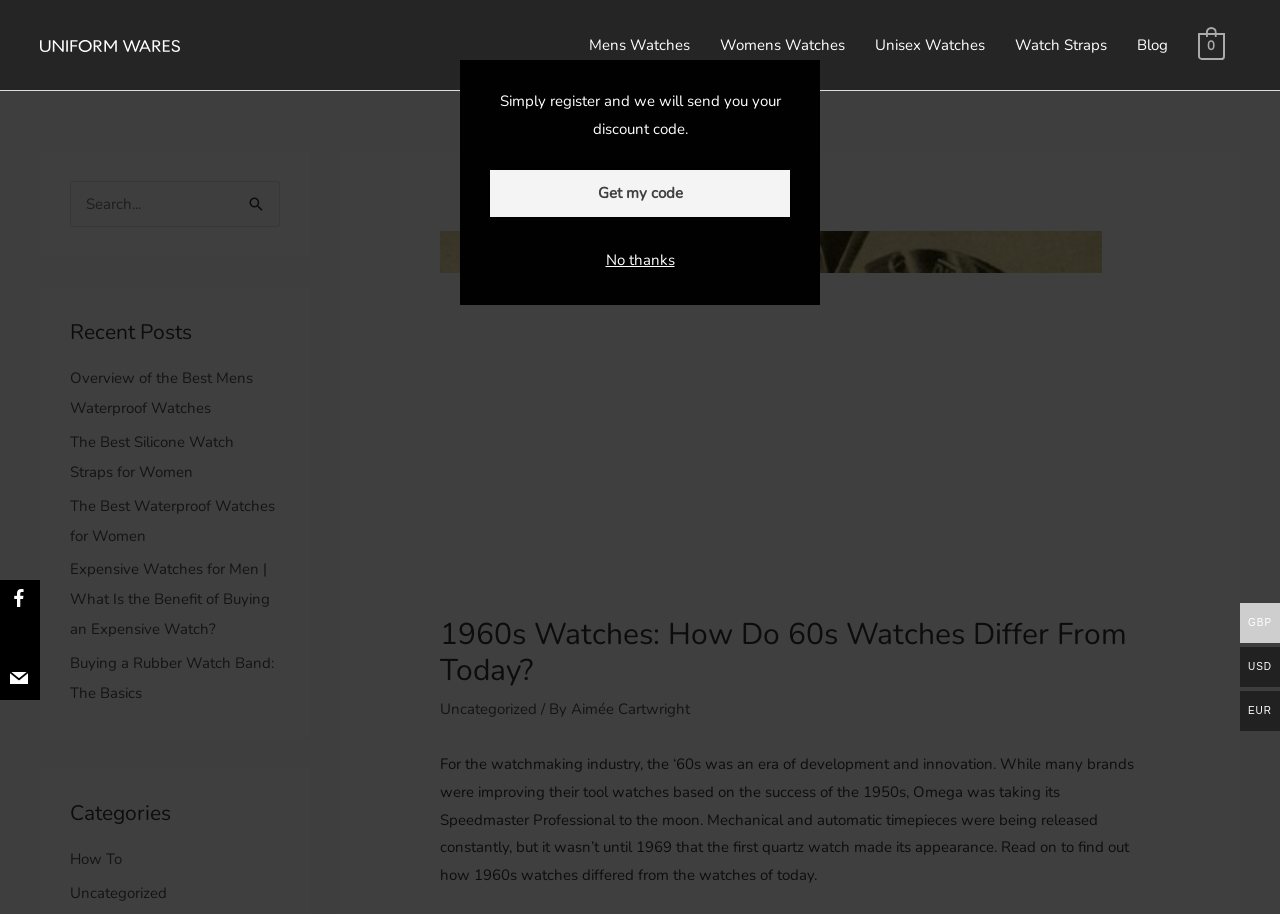Respond to the following question with a brief word or phrase:
What is the discount code for?

Registration